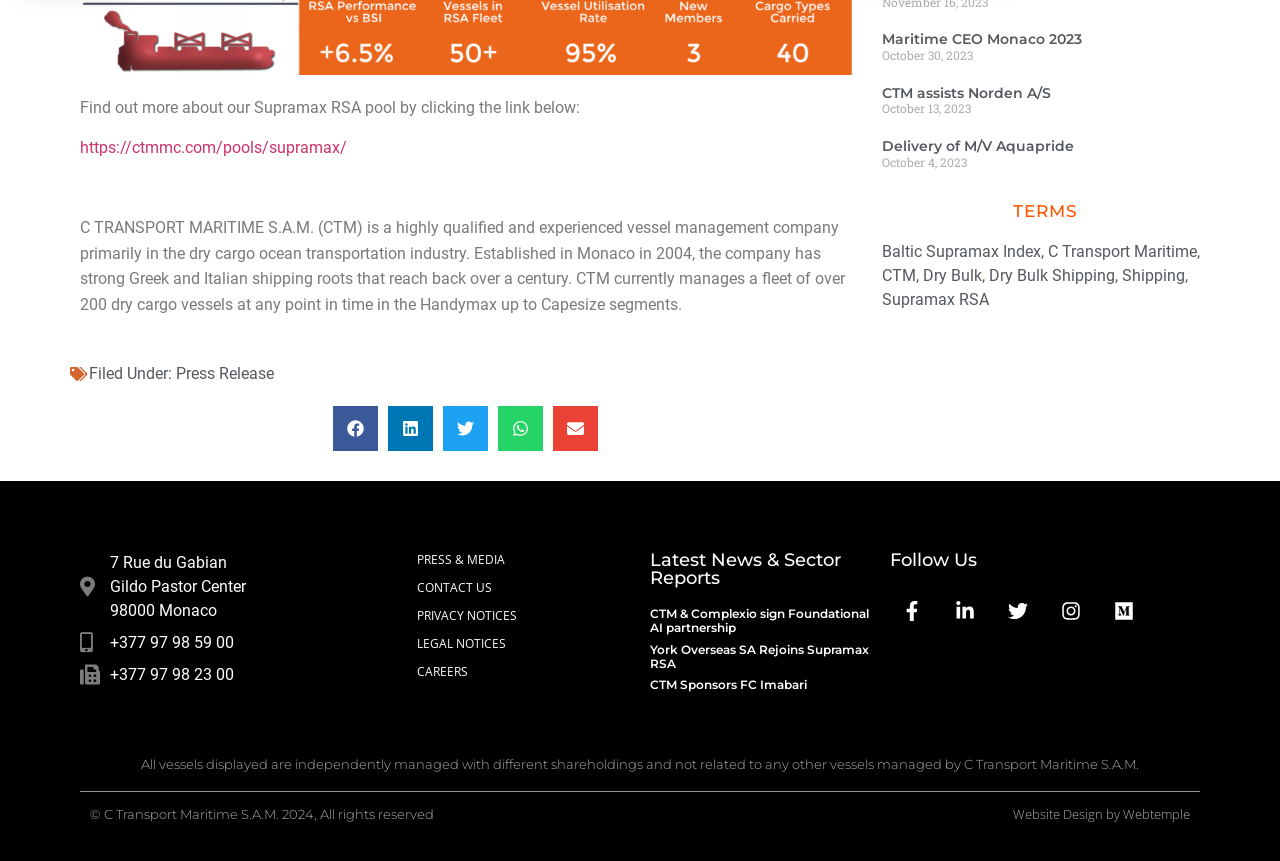Determine the bounding box coordinates for the element that should be clicked to follow this instruction: "Click the link to learn more about Supramax RSA pool". The coordinates should be given as four float numbers between 0 and 1, in the format [left, top, right, bottom].

[0.062, 0.16, 0.271, 0.183]